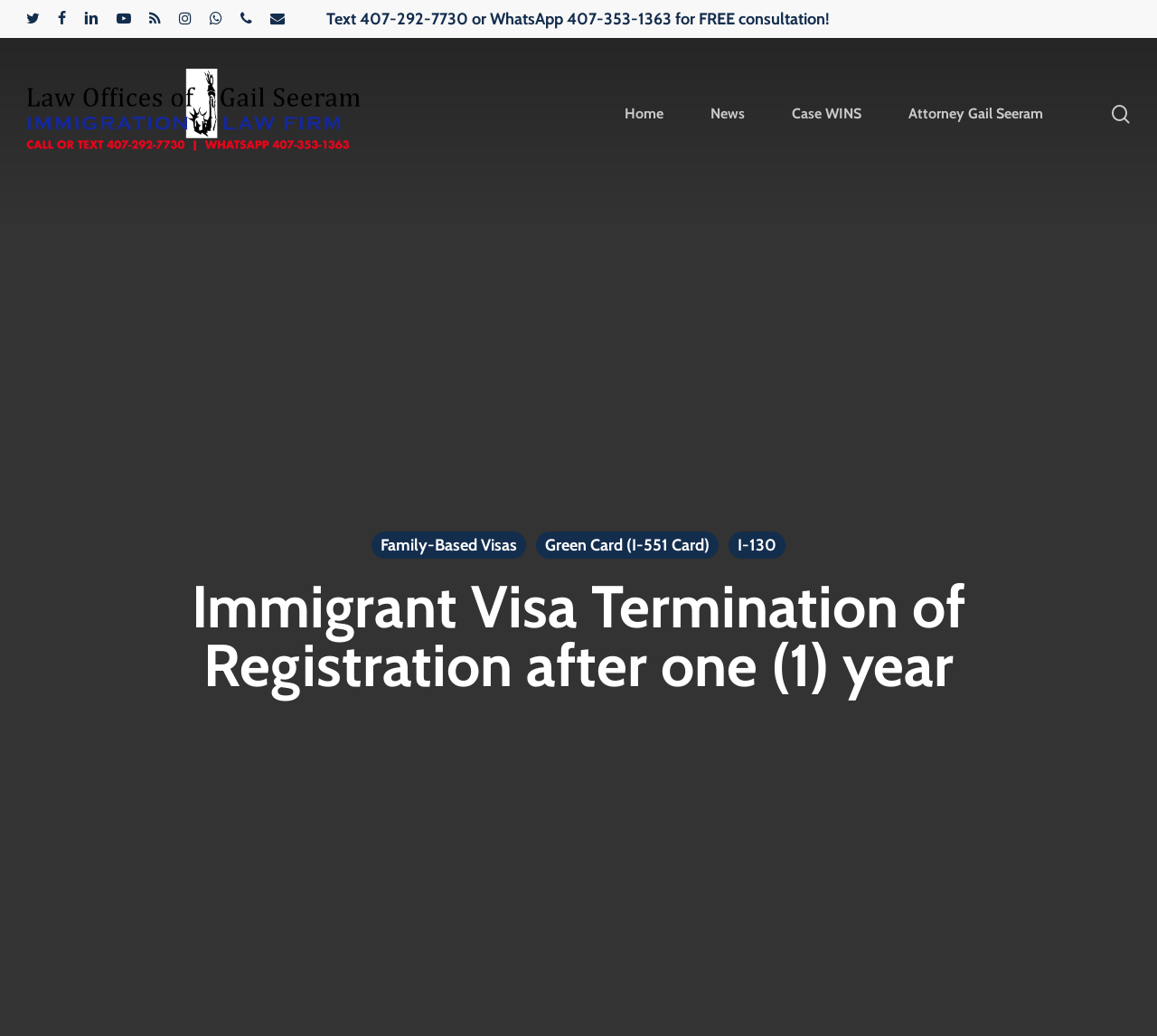Answer this question using a single word or a brief phrase:
What type of law office is this?

Immigration law office